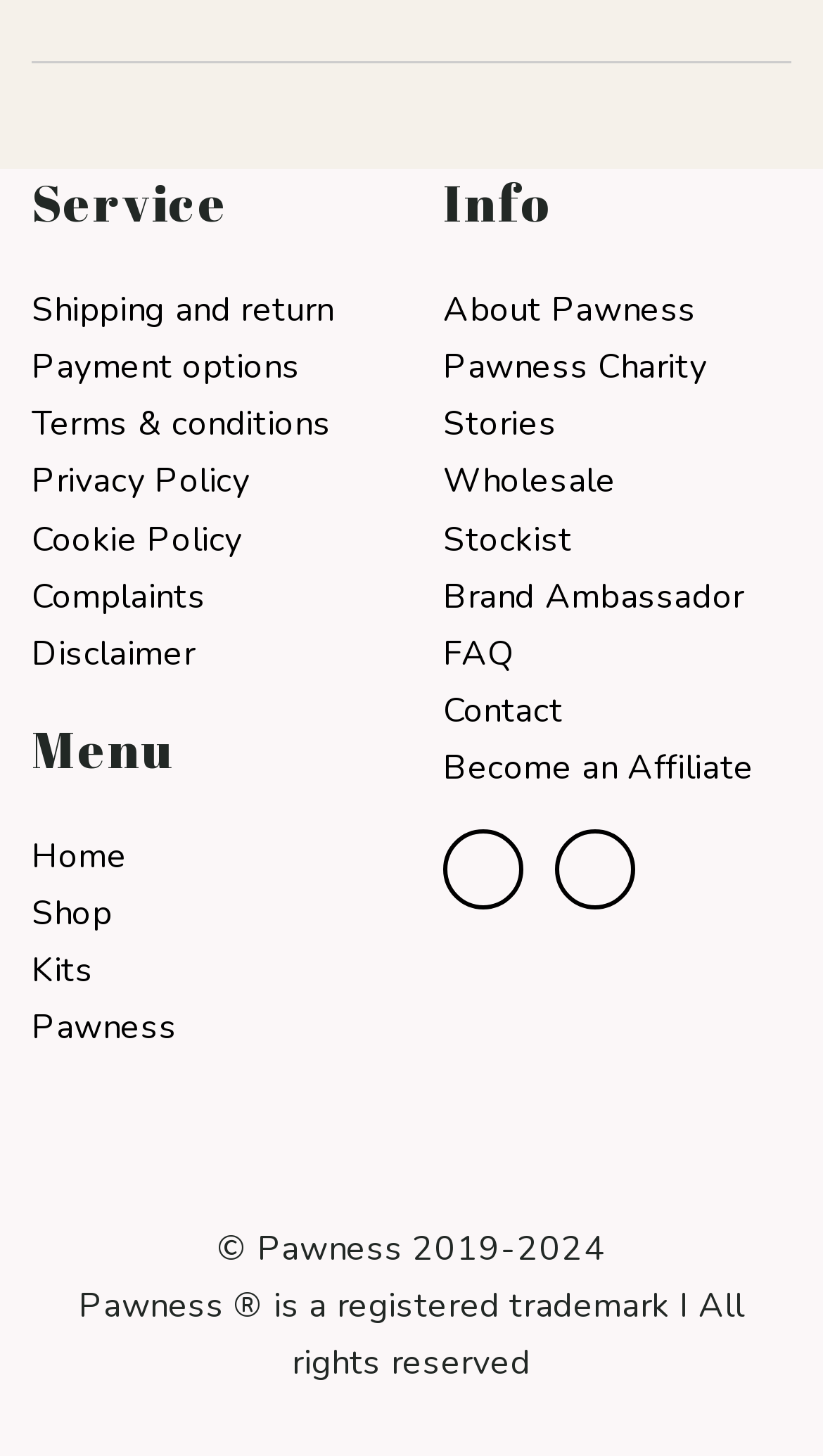Answer with a single word or phrase: 
What is the main category of the website?

Pet-related